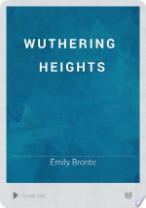Give a detailed account of the visual elements in the image.

The image showcases the book cover of "Wuthering Heights," written by Emily Brontë. The design features a deep blue background with an abstract pattern, emphasizing the novel’s dramatic and tumultuous themes. The title "WUTHERING HEIGHTS" is prominently displayed at the top in bold, uppercase letters, while the author's name is elegantly placed below in a smaller font. This classic piece of literature is known for its exploration of love, revenge, and the complexities of human emotions, making it a staple in English literature. The cover's modern aesthetic suggests a contemporary interpretation of this timeless story, appealing to both new readers and long-time fans of Brontë’s work.